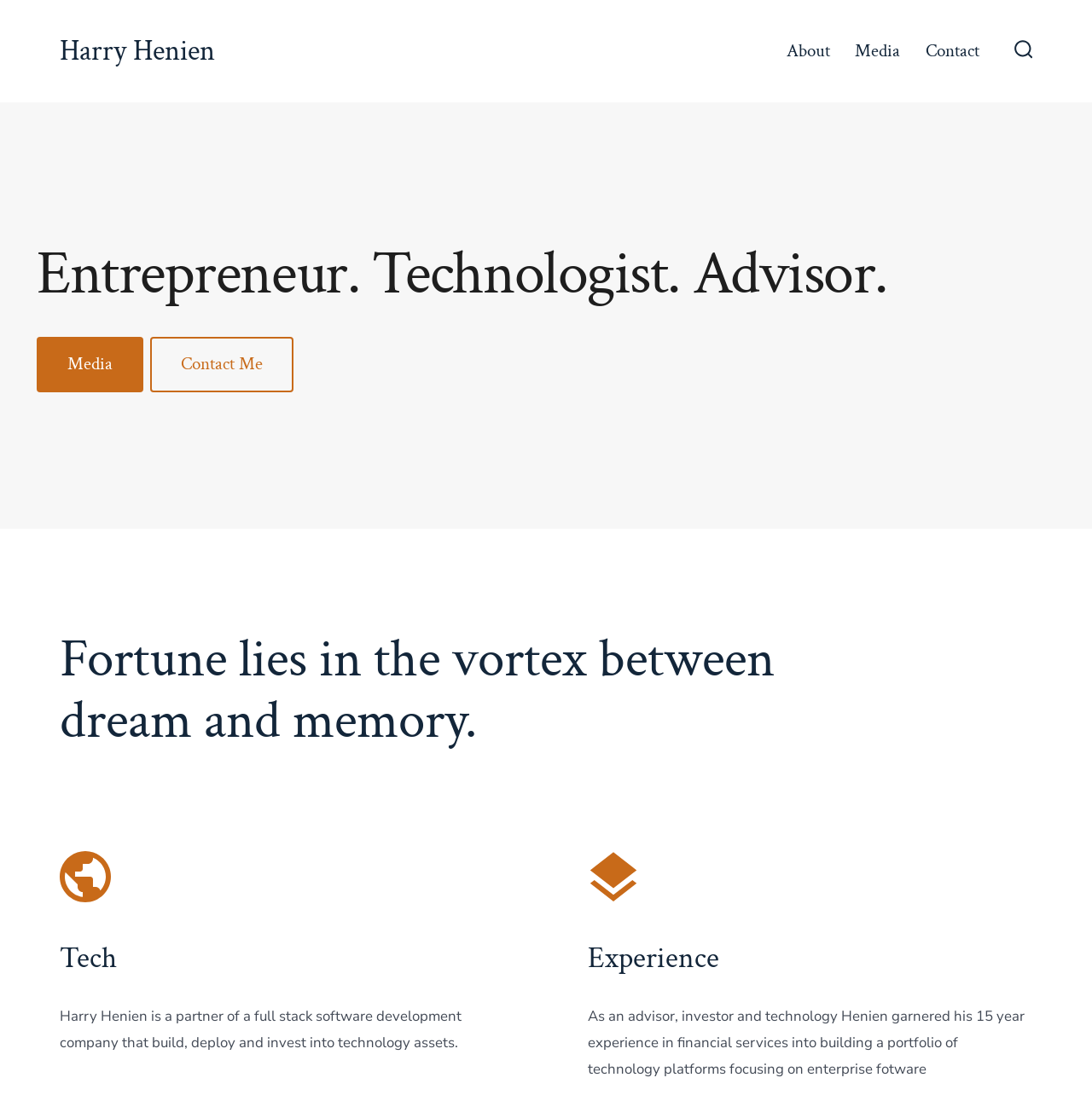What is the type of company Harry Henien is a partner of?
Based on the visual information, provide a detailed and comprehensive answer.

I determined the answer by looking at the StaticText element with the text '...a partner of a full stack software development company...' which is located in the section about Harry Henien's tech background, indicating that he is a partner of a full stack software development company.